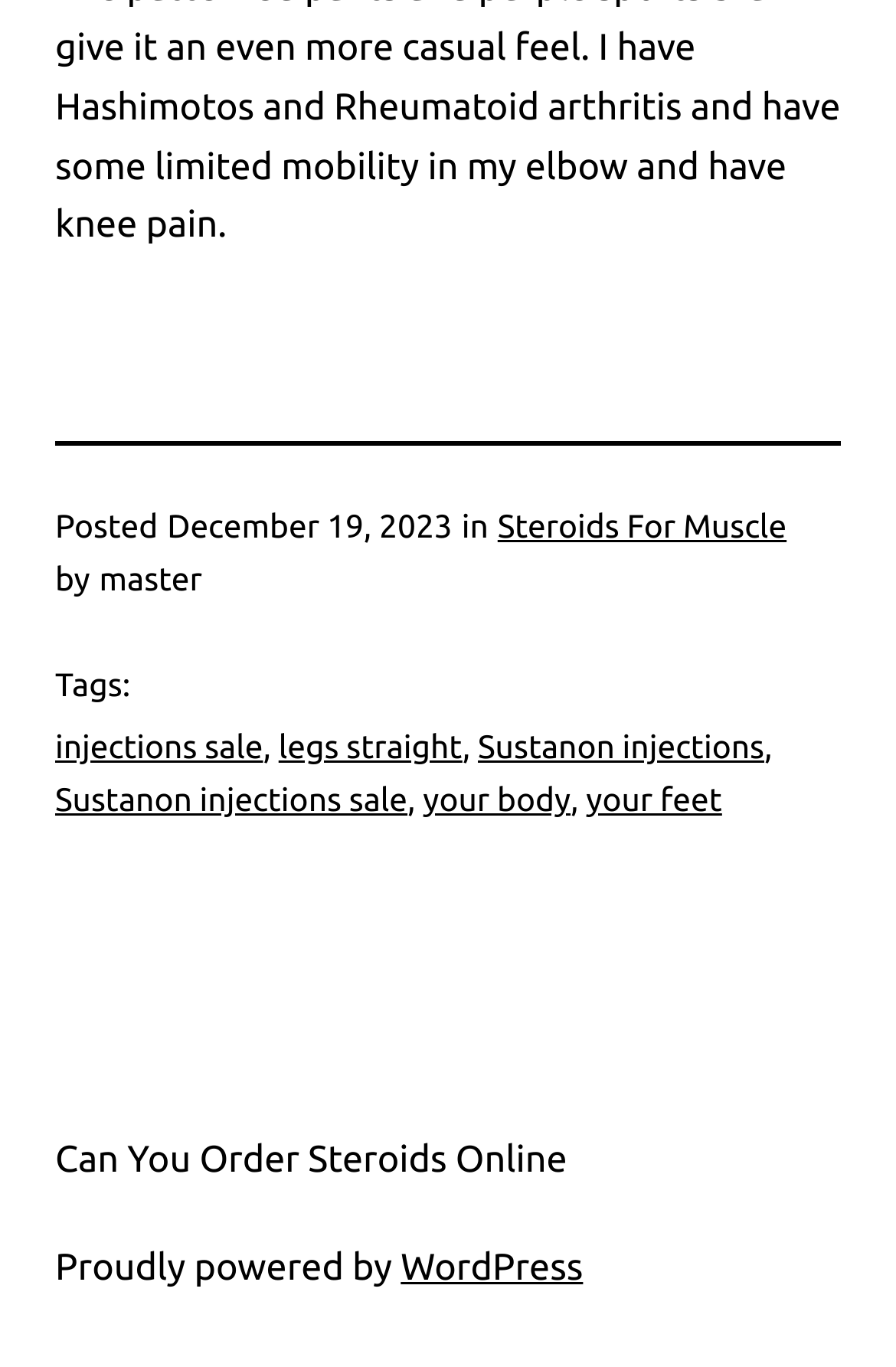What is the date of the posted article?
Please provide a comprehensive answer based on the contents of the image.

I found the date of the posted article by looking at the text 'Posted' followed by a time element, which contains the static text 'December 19, 2023'.